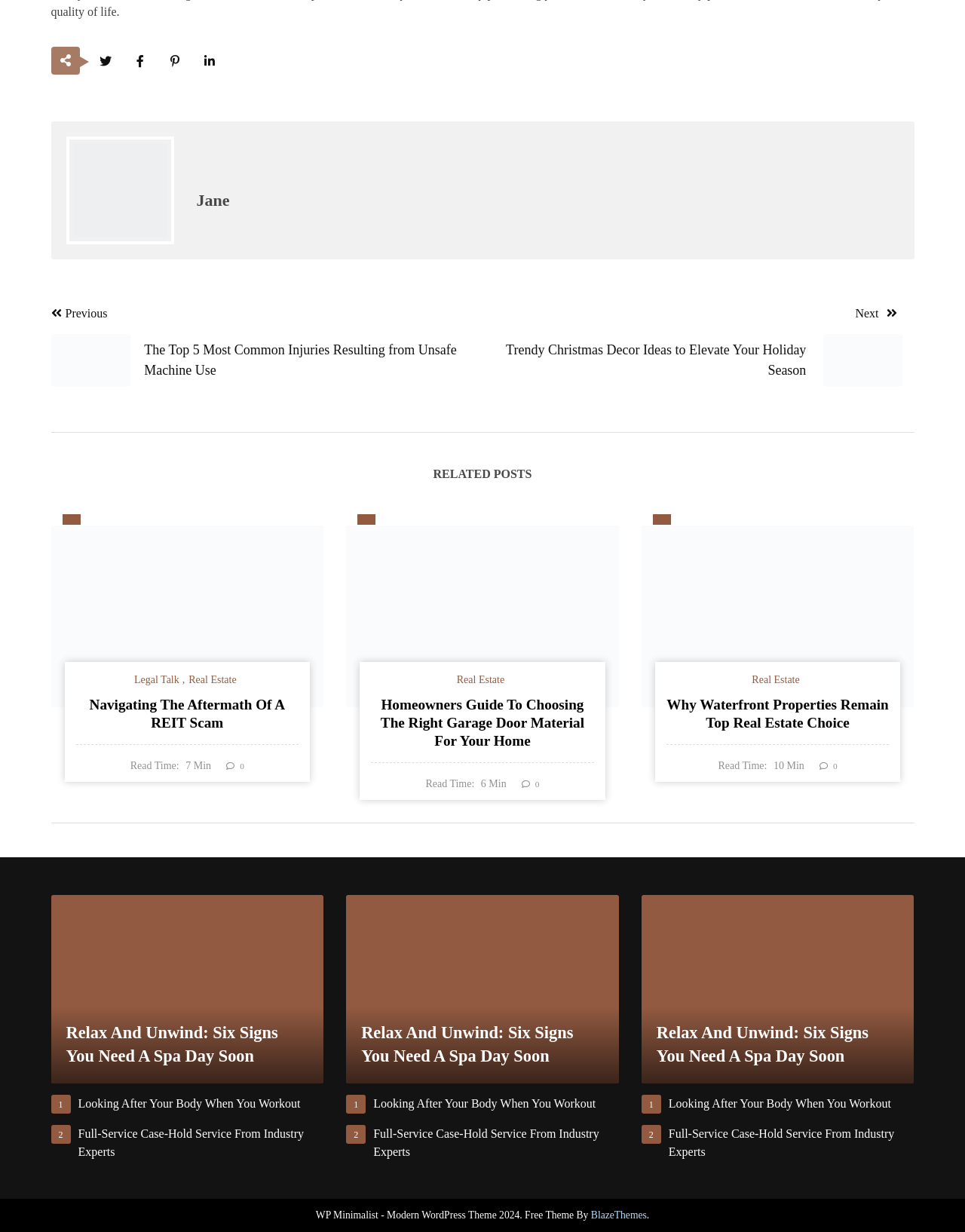Please locate the bounding box coordinates of the element that should be clicked to complete the given instruction: "Go to the EDUCATION category".

None